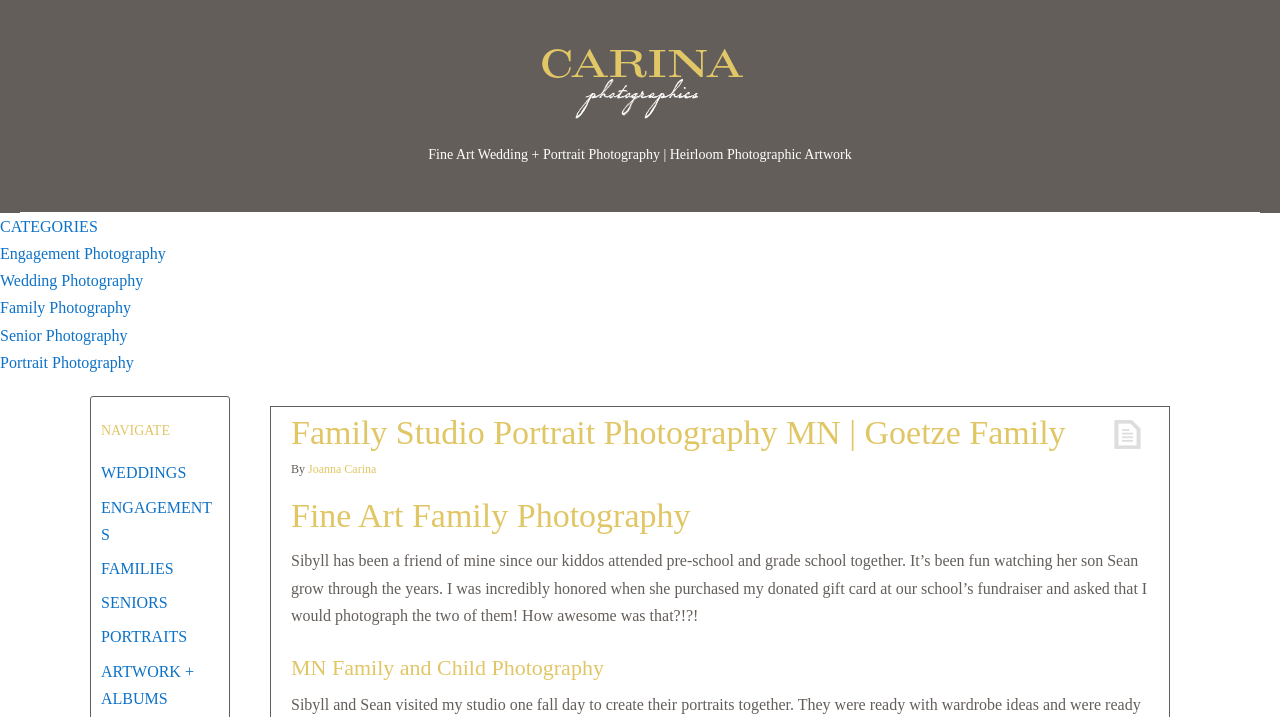Predict the bounding box for the UI component with the following description: "Joanna Carina".

[0.241, 0.645, 0.294, 0.664]